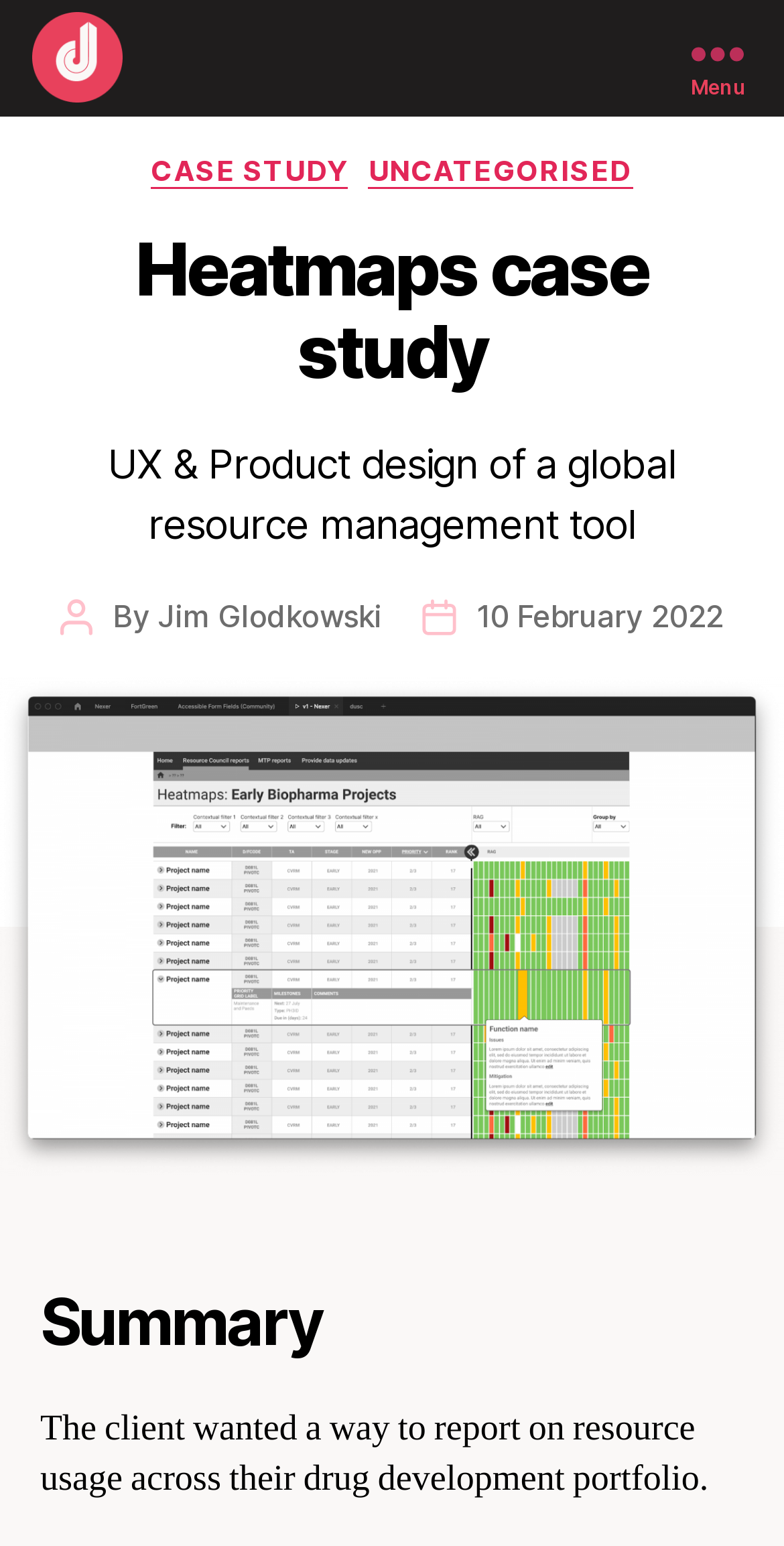What is the client's goal mentioned in the summary?
Ensure your answer is thorough and detailed.

I found the client's goal by reading the summary section, which mentions that 'The client wanted a way to report on resource usage across their drug development portfolio'.